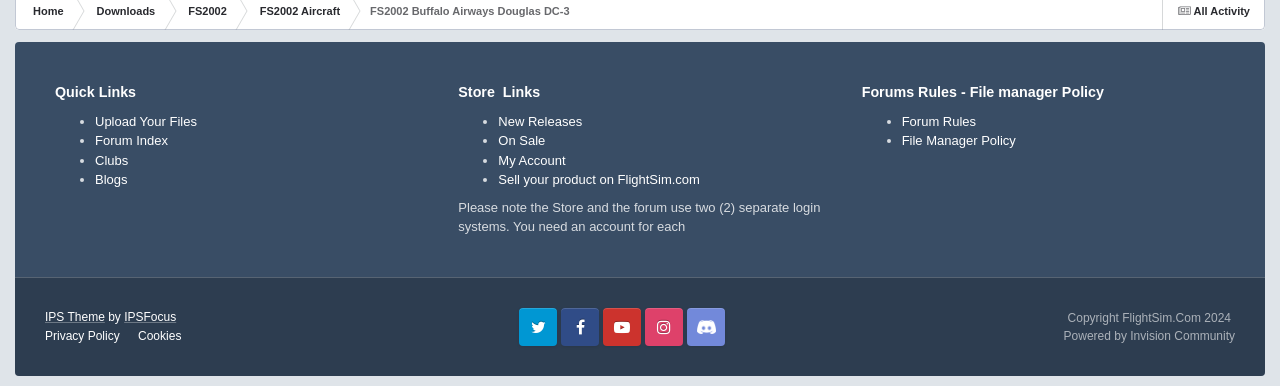Using the information shown in the image, answer the question with as much detail as possible: What is the purpose of the 'Upload Your Files' link?

The link 'Upload Your Files' is listed under 'Quick Links', suggesting that it allows users to upload their files to the website, possibly for sharing or storage purposes.